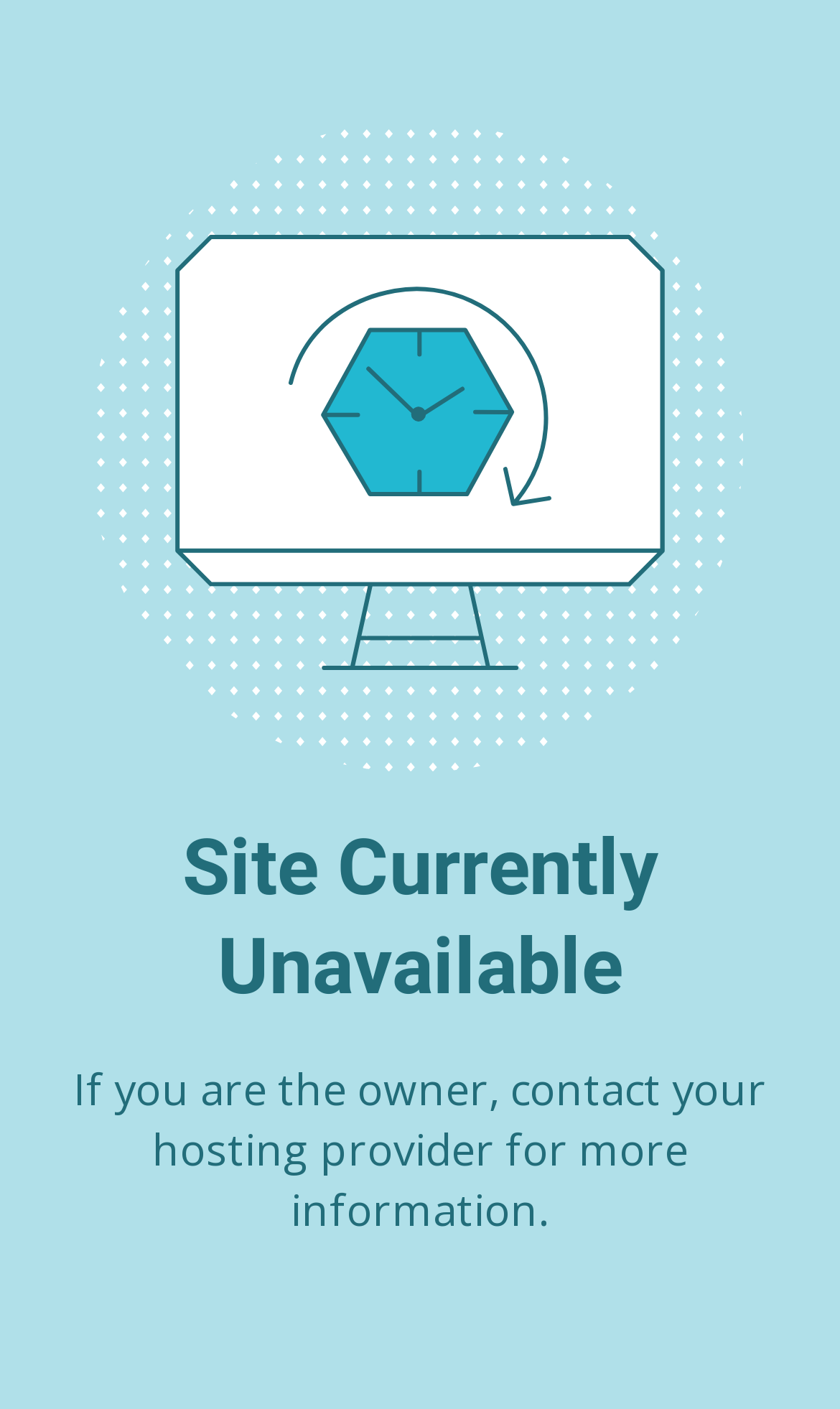Please identify the webpage's heading and generate its text content.

Site Currently Unavailable